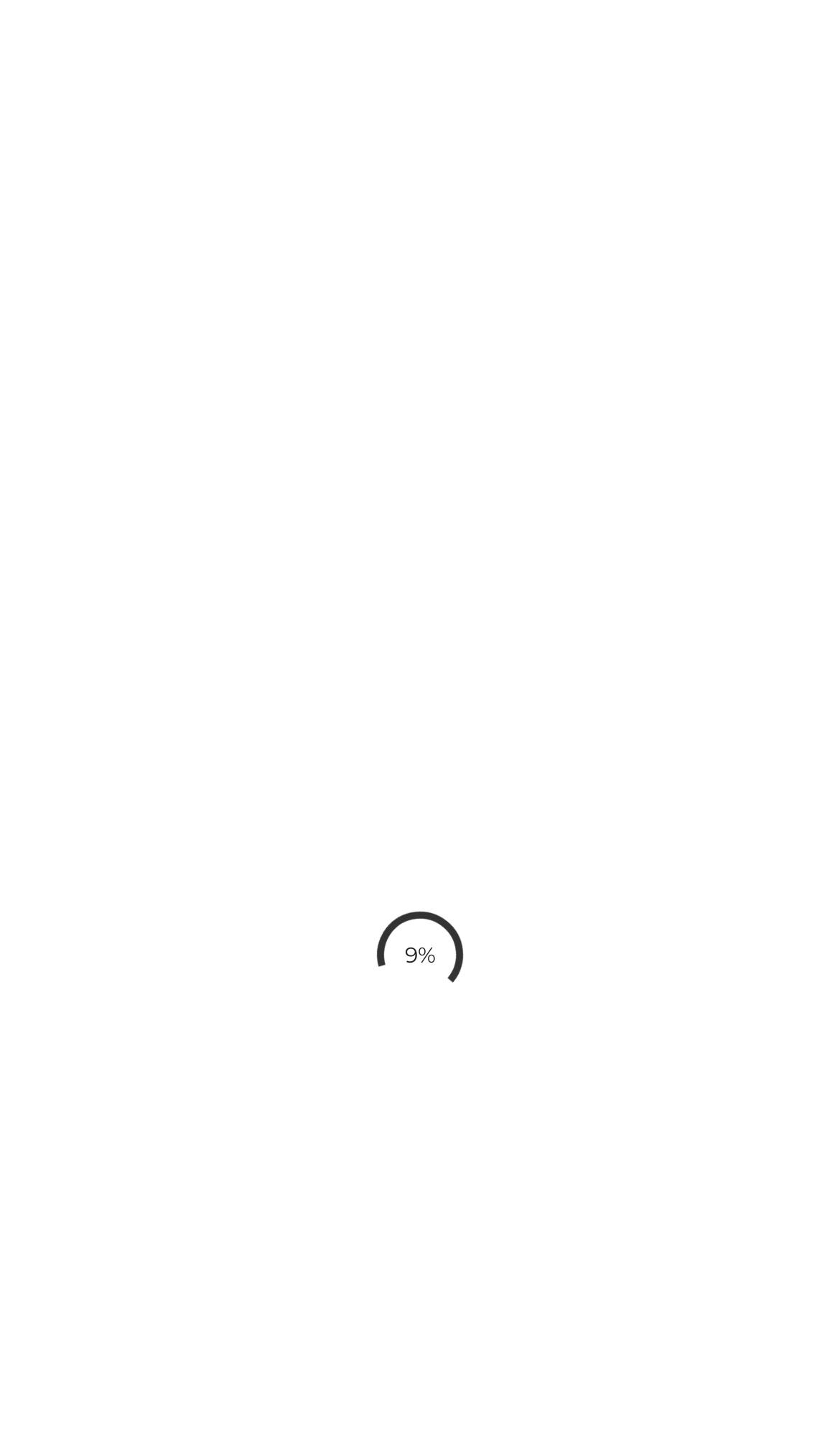Determine the bounding box coordinates of the clickable element to complete this instruction: "click the button with progress bar". Provide the coordinates in the format of four float numbers between 0 and 1, [left, top, right, bottom].

[0.432, 0.628, 0.568, 0.708]